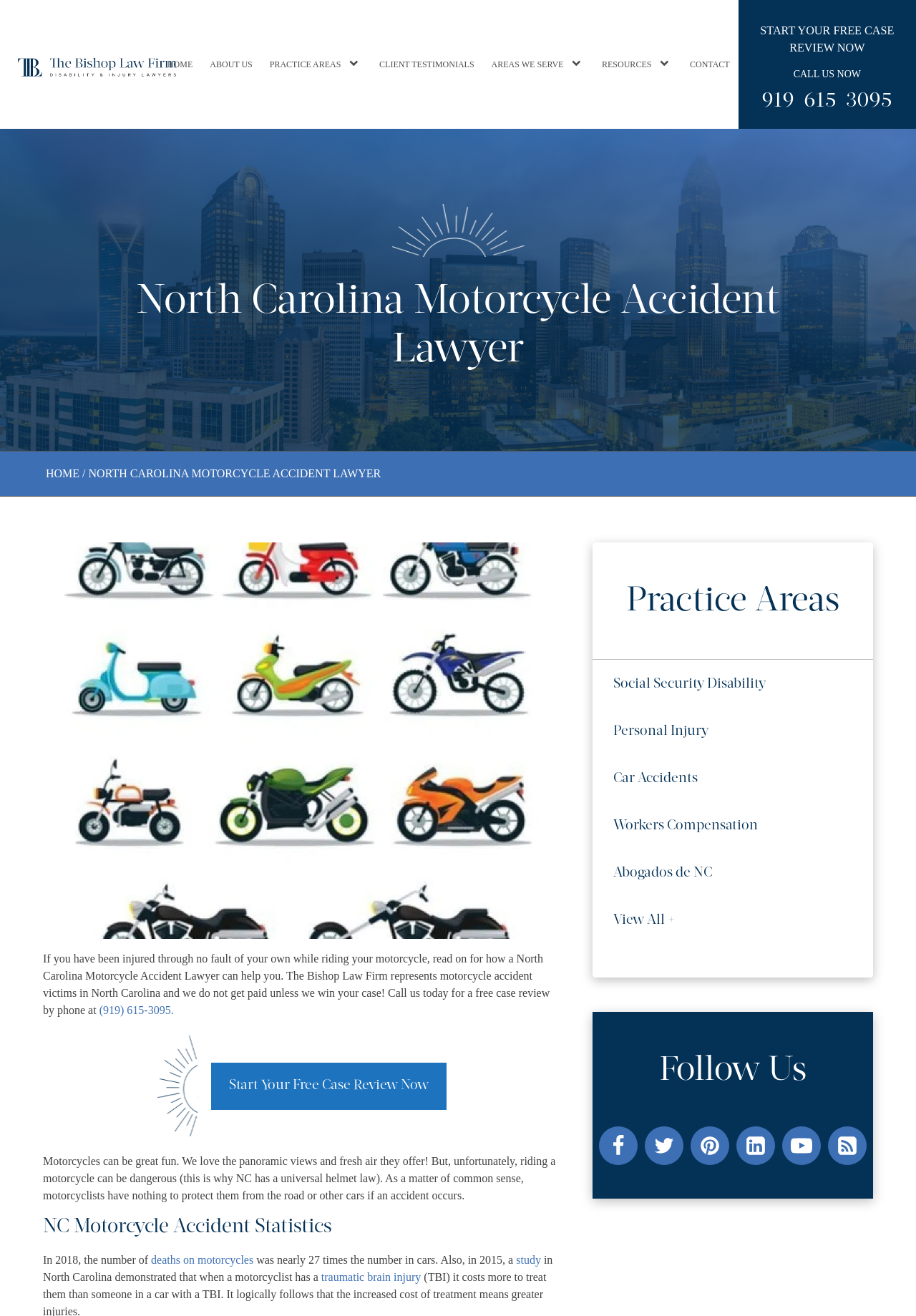Present a detailed account of what is displayed on the webpage.

This webpage is about a North Carolina Motorcycle Accident Lawyer, specifically The Bishop Law Firm. At the top, there is a navigation menu with links to "HOME", "ABOUT US", "PRACTICE AREAS", "CLIENT TESTIMONIALS", "AREAS WE SERVE", "RESOURCES", and "CONTACT". Each of these links has a small chevron-down icon next to it.

Below the navigation menu, there is a prominent call-to-action button "START YOUR FREE CASE REVIEW NOW" and a phone number "CALL US NOW 919-615-3095".

The main content of the page is divided into sections. The first section has a heading "North Carolina Motorcycle Accident Lawyer" and a brief introduction to the law firm. There is also a large image of a motorcycle on the left side of this section.

The next section discusses the dangers of motorcycle riding, citing statistics and studies. There is a heading "NC Motorcycle Accident Statistics" and several paragraphs of text.

Following this, there is a section with a heading "Practice Areas" that lists several links to different practice areas, including "Social Security Disability", "Personal Injury", "Car Accidents", "Workers Compensation", and "Abogados de NC".

At the bottom of the page, there is a section with a heading "Follow Us" that contains links to the law firm's social media profiles, including Facebook, Twitter, Pinterest, LinkedIn, YouTube, and RSS. Each of these links has a corresponding icon.